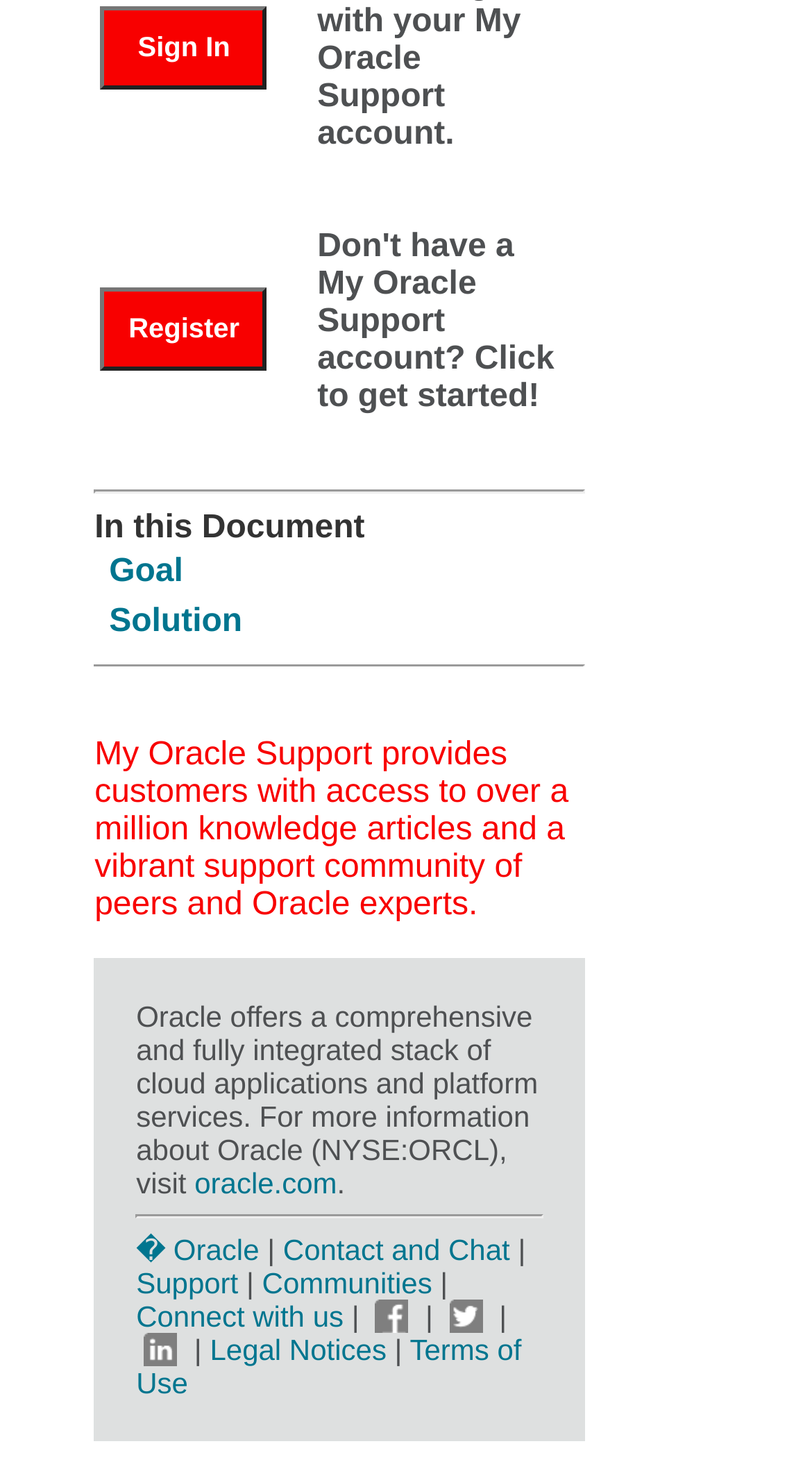What is the text of the heading element with ID 157?
Based on the image, provide a one-word or brief-phrase response.

Don't have a My Oracle Support account? Click to get started!